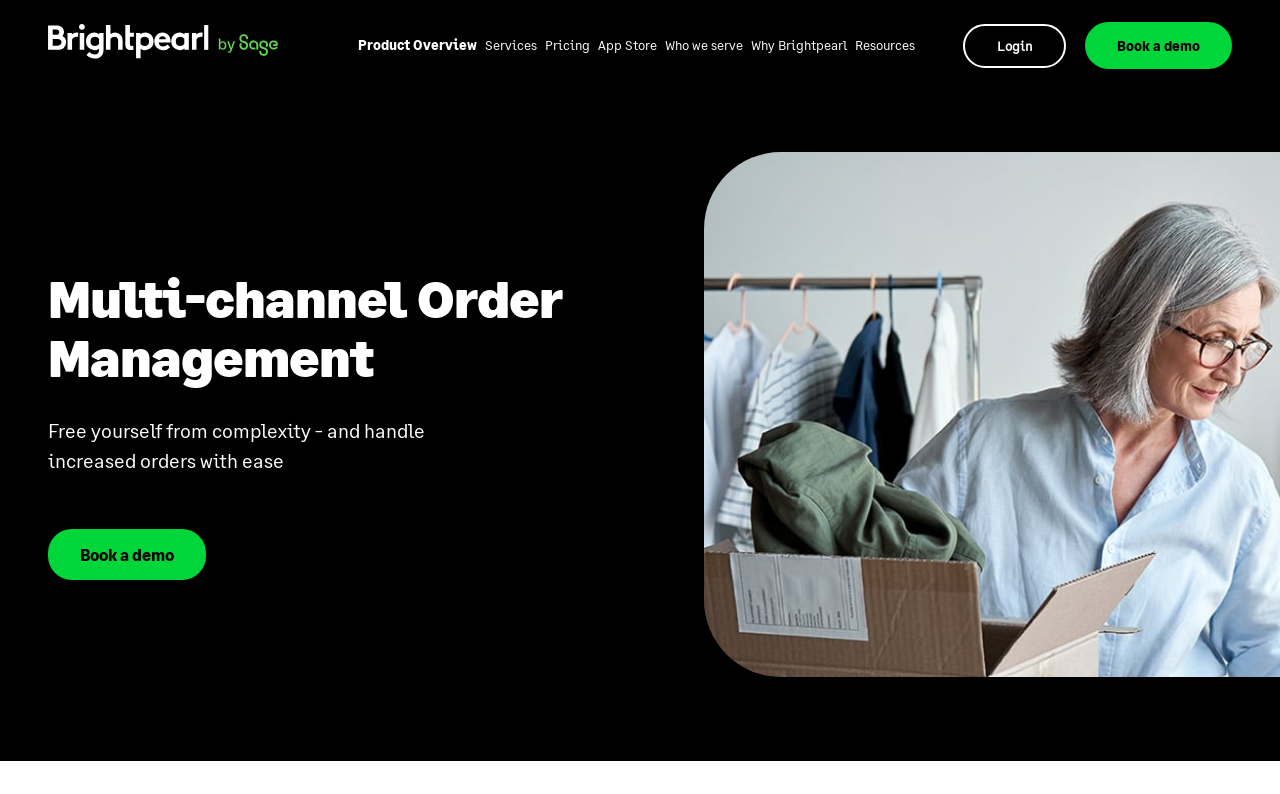Give a succinct answer to this question in a single word or phrase: 
What is the name of the company?

Brightpearl